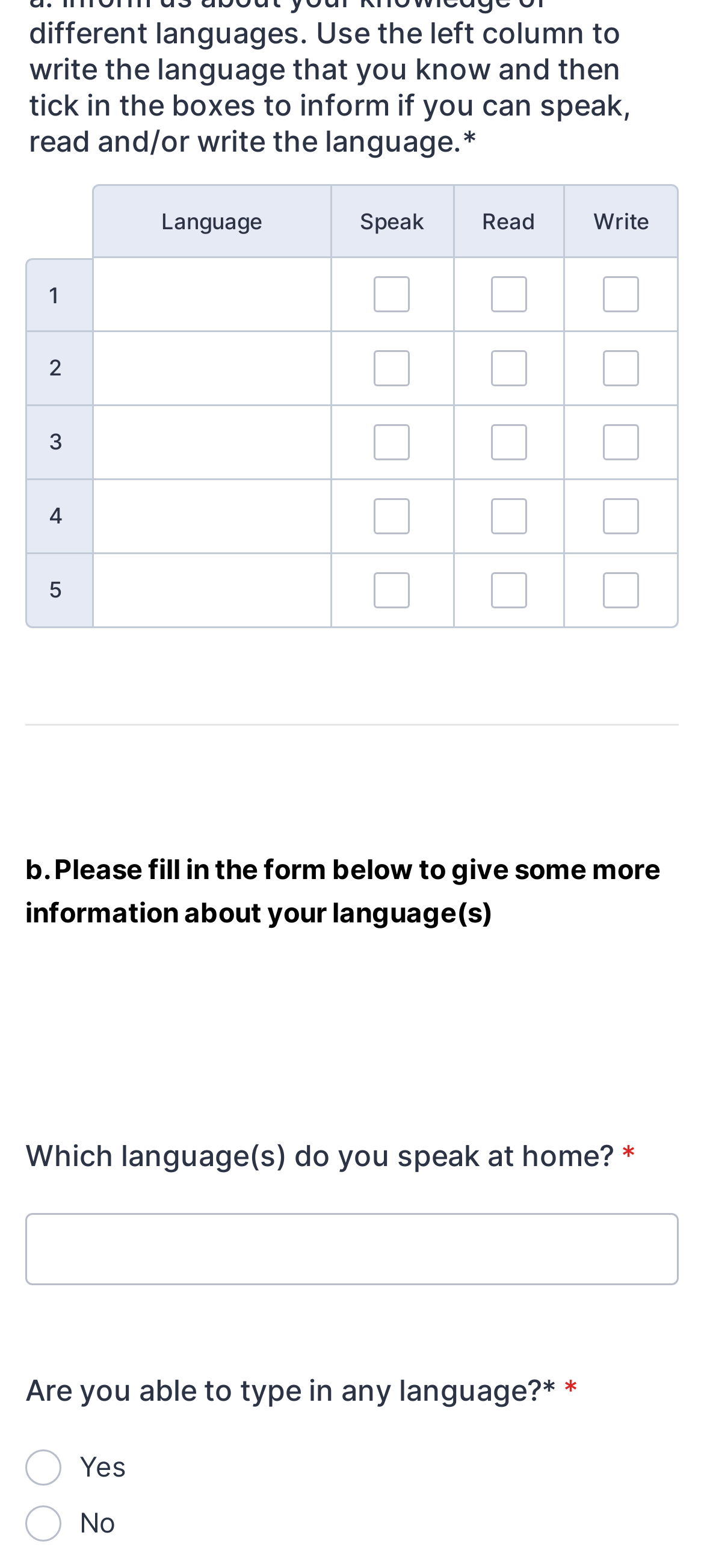Please specify the coordinates of the bounding box for the element that should be clicked to carry out this instruction: "Enter language 2". The coordinates must be four float numbers between 0 and 1, formatted as [left, top, right, bottom].

[0.133, 0.211, 0.468, 0.258]